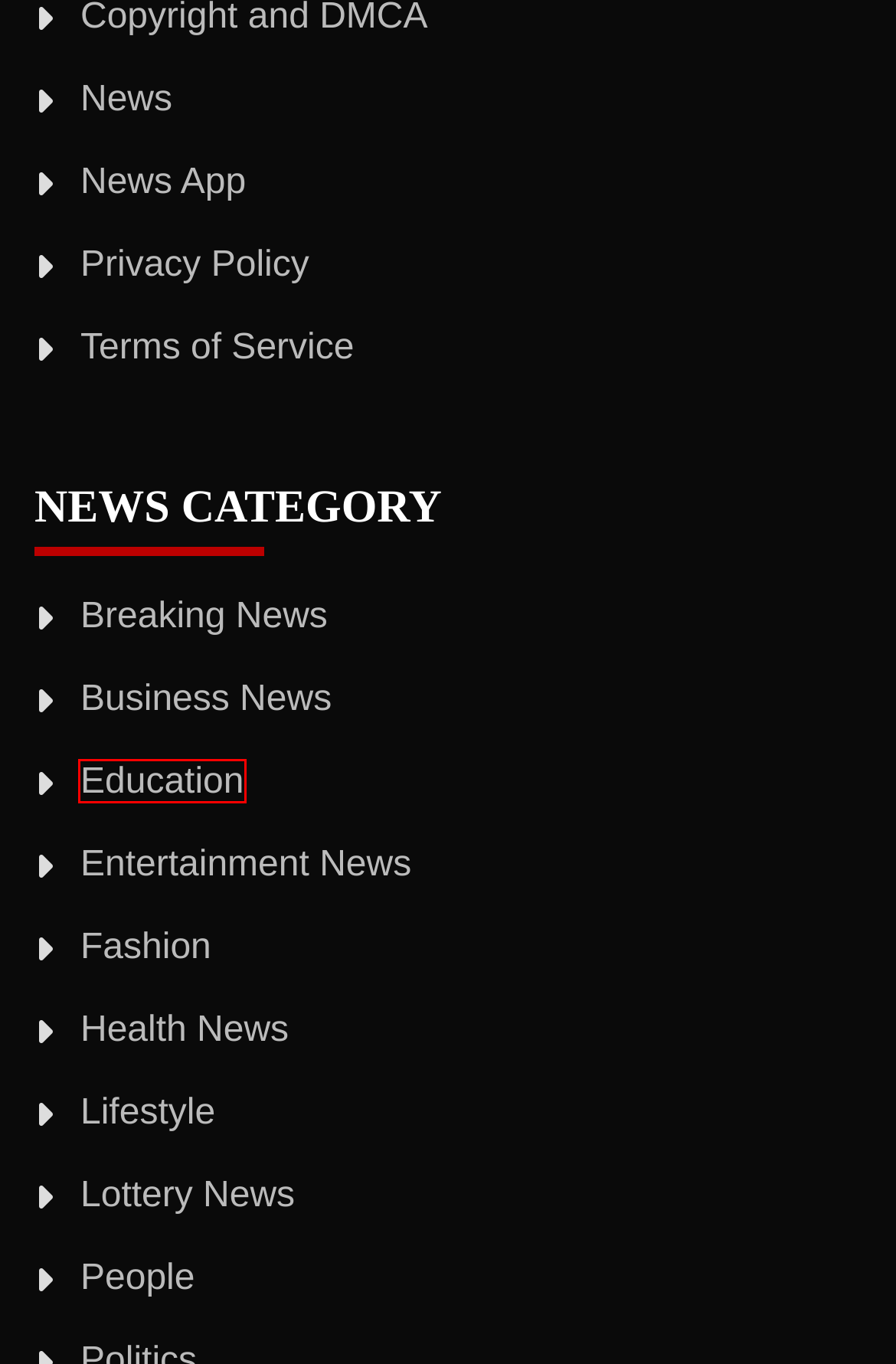A screenshot of a webpage is provided, featuring a red bounding box around a specific UI element. Identify the webpage description that most accurately reflects the new webpage after interacting with the selected element. Here are the candidates:
A. Lifestyle - TDPel Media
B. Fashion - TDPel Media
C. Breaking News - TDPel Media
D. Education - TDPel Media
E. Privacy Policy - TDPel Media
F. Health News - TDPel Media
G. News App - TDPel Media
H. People - TDPel Media

D